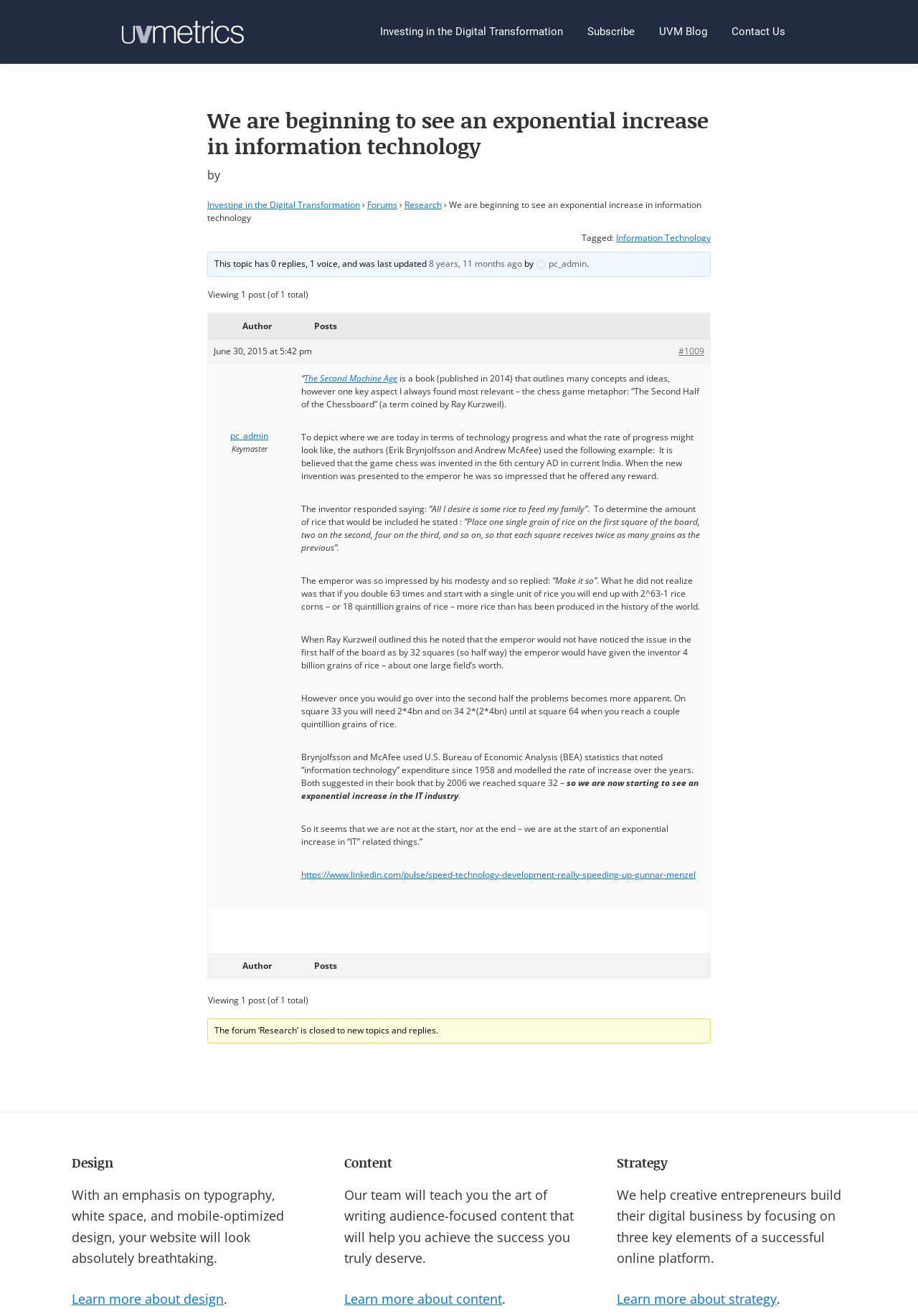Identify the bounding box coordinates of the section that should be clicked to achieve the task described: "Read the article about 'The Second Machine Age'".

[0.331, 0.283, 0.433, 0.292]